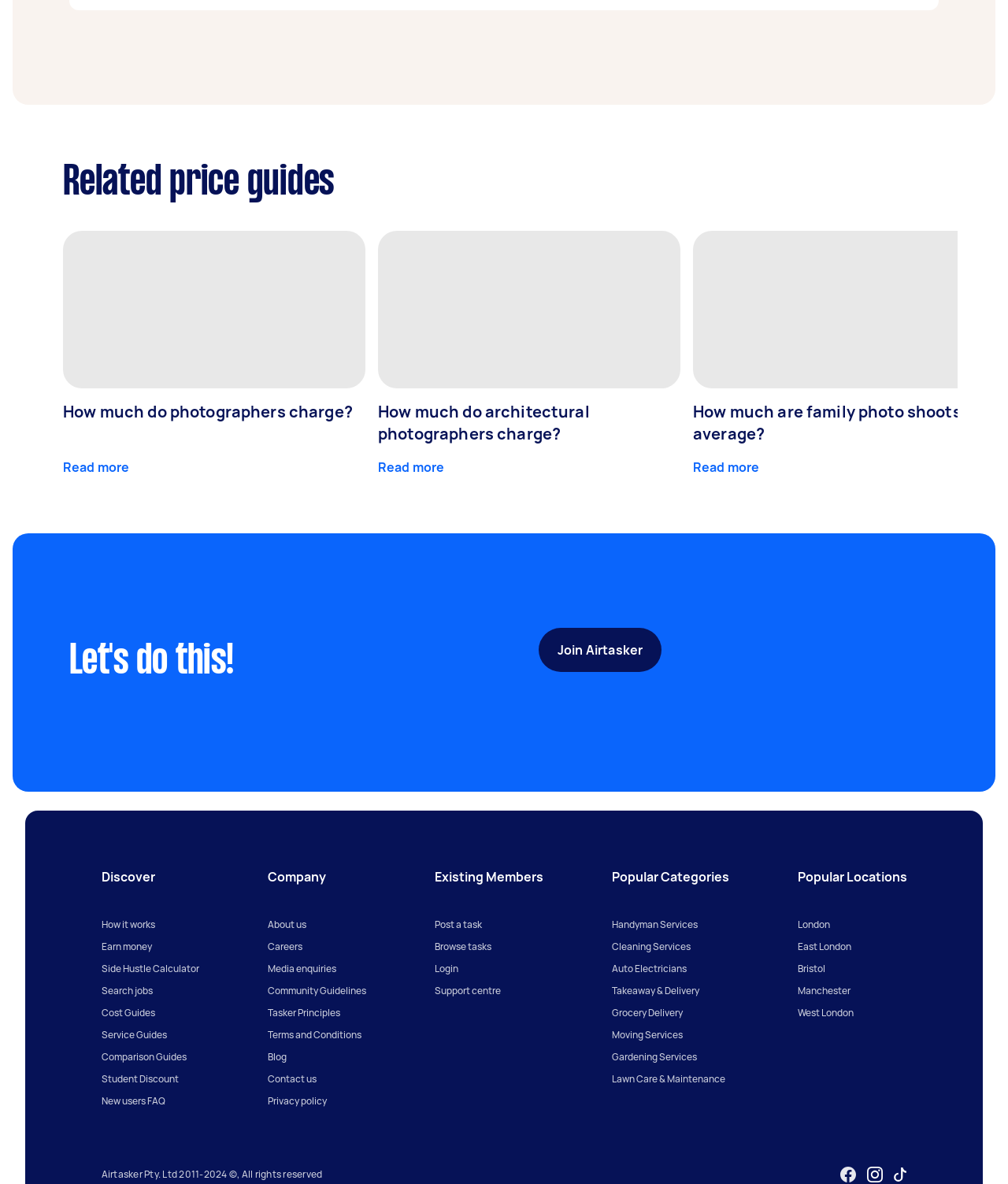From the given element description: "How much do photographers charge?", find the bounding box for the UI element. Provide the coordinates as four float numbers between 0 and 1, in the order [left, top, right, bottom].

[0.062, 0.339, 0.362, 0.357]